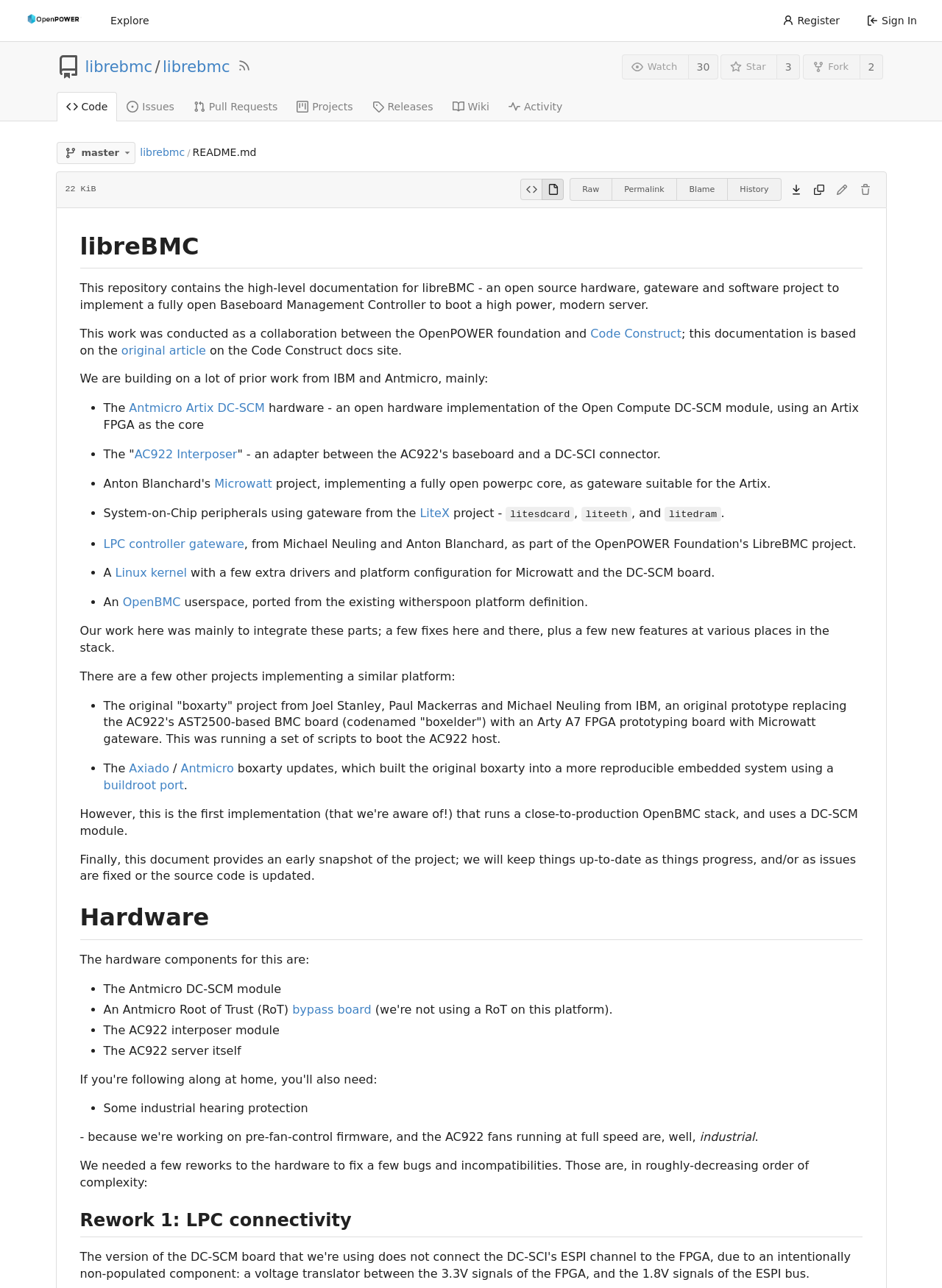What is the name of the project that is implementing a fully open powerpc core?
Look at the image and respond with a single word or a short phrase.

Microwatt